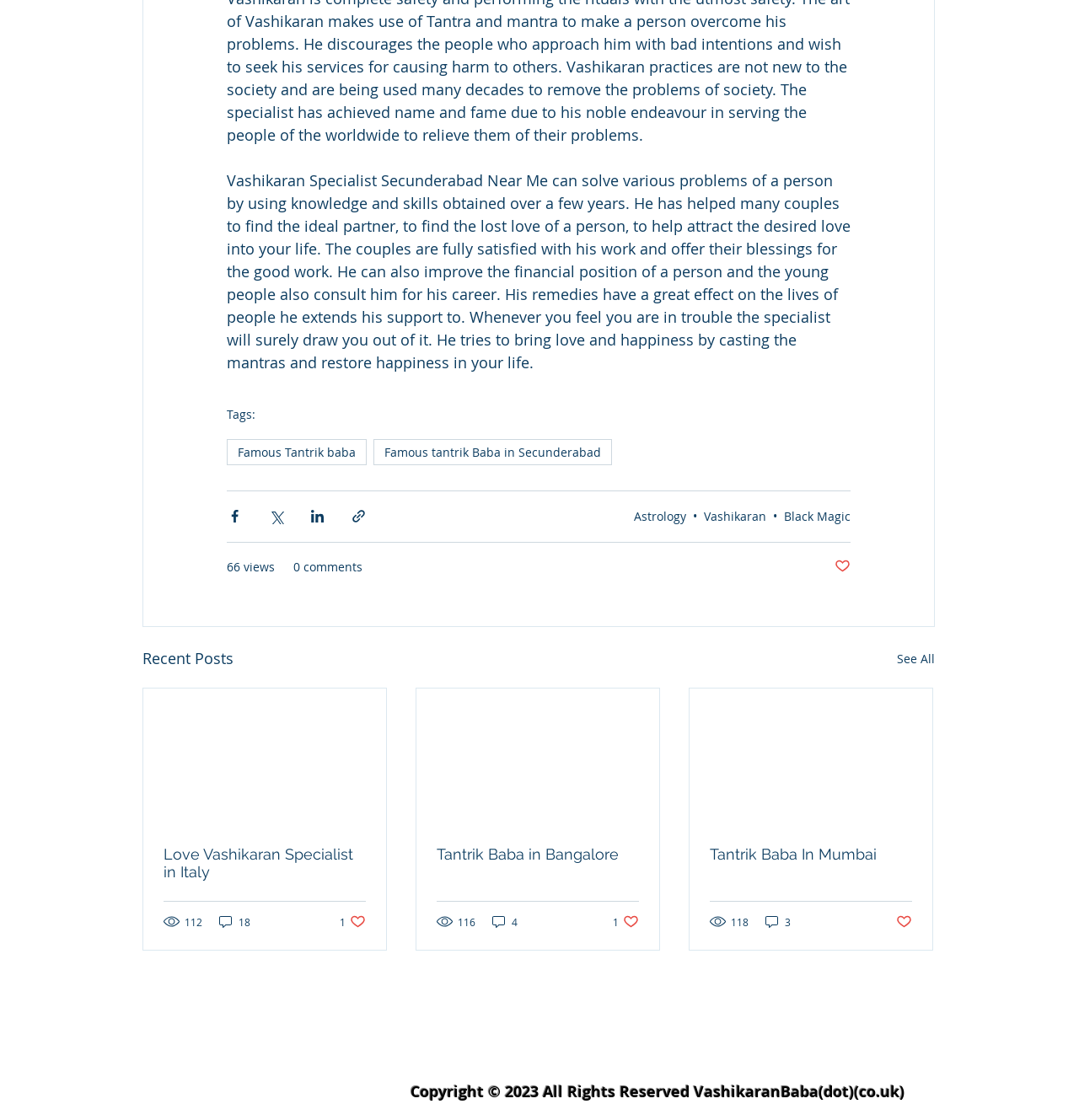Determine the bounding box coordinates of the section I need to click to execute the following instruction: "Visit the page of Tantrik Baba in Bangalore". Provide the coordinates as four float numbers between 0 and 1, i.e., [left, top, right, bottom].

[0.405, 0.755, 0.592, 0.77]